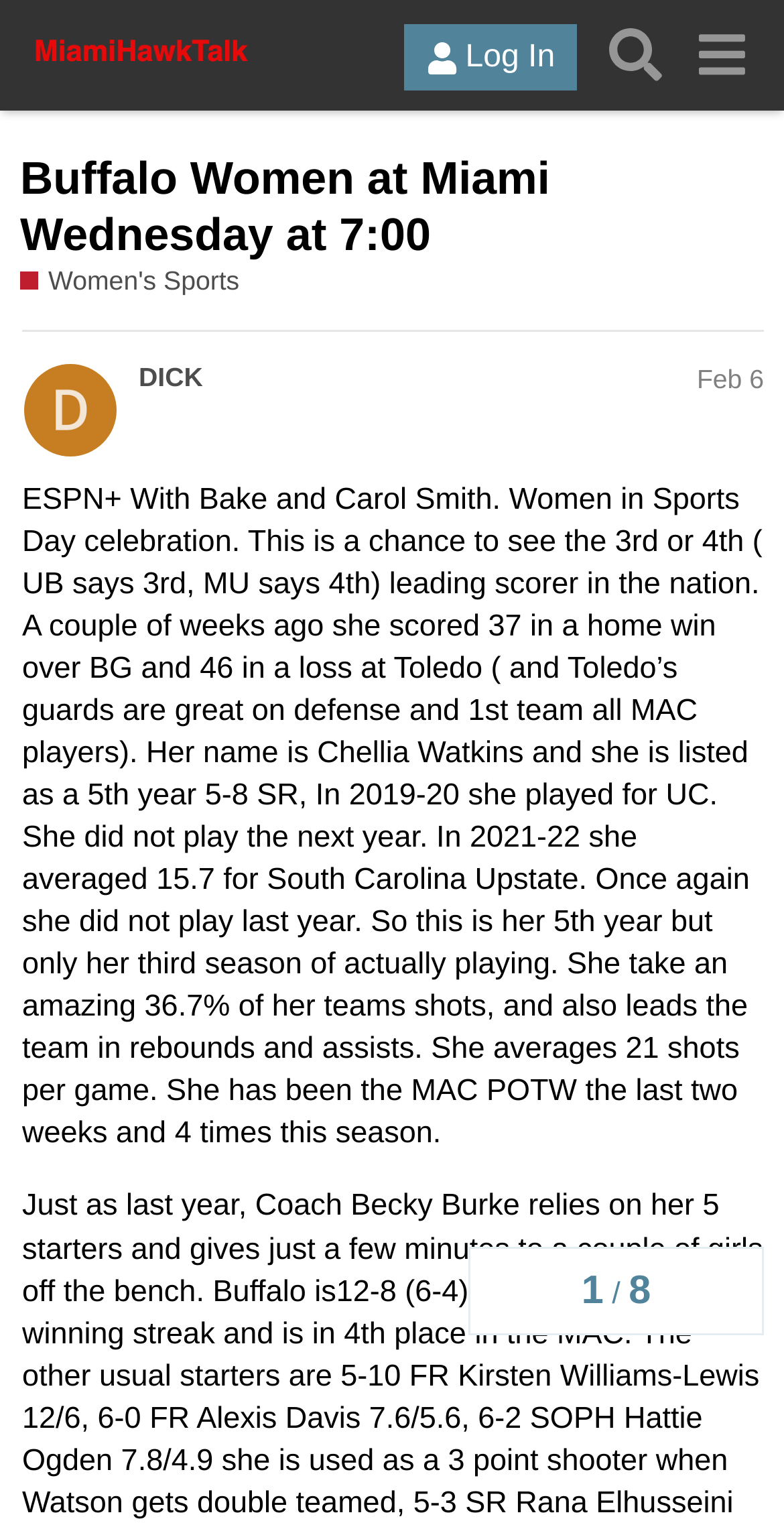Locate and extract the text of the main heading on the webpage.

Buffalo Women at Miami Wednesday at 7:00